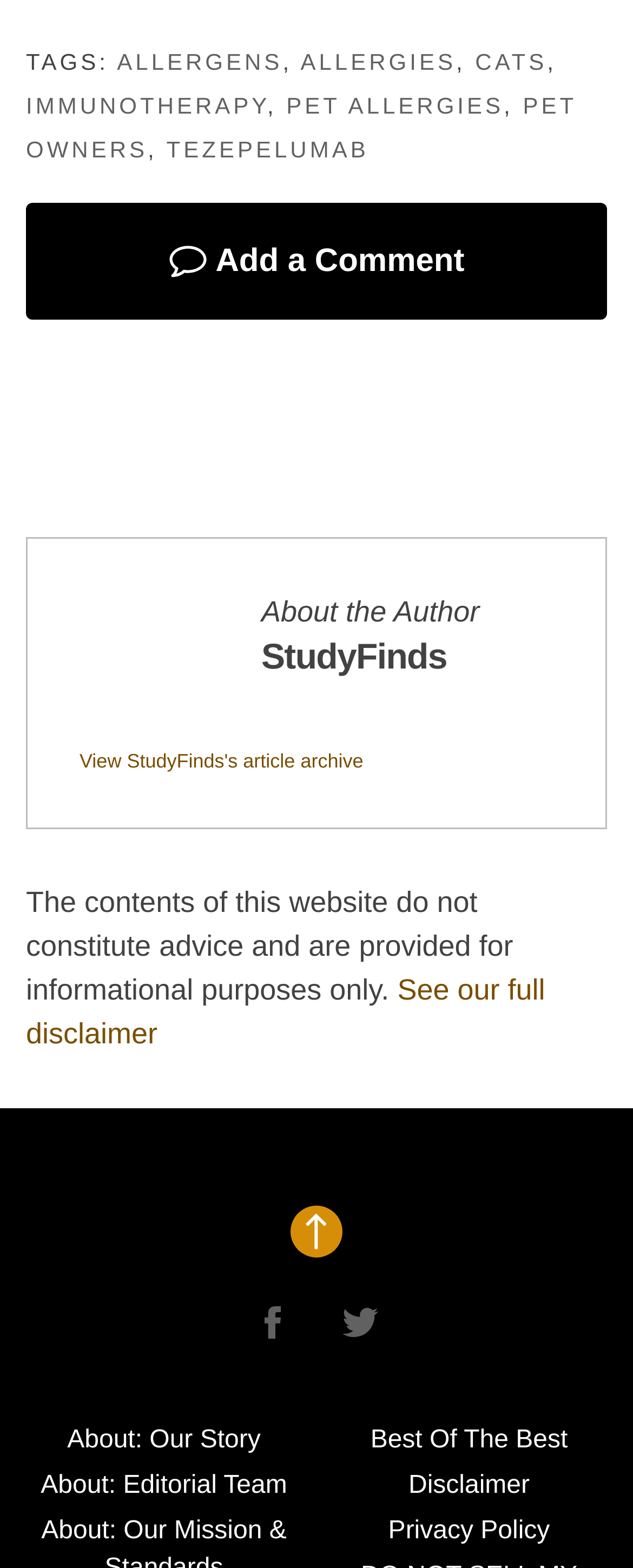Highlight the bounding box coordinates of the region I should click on to meet the following instruction: "Visit Facebook page".

[0.401, 0.84, 0.463, 0.86]